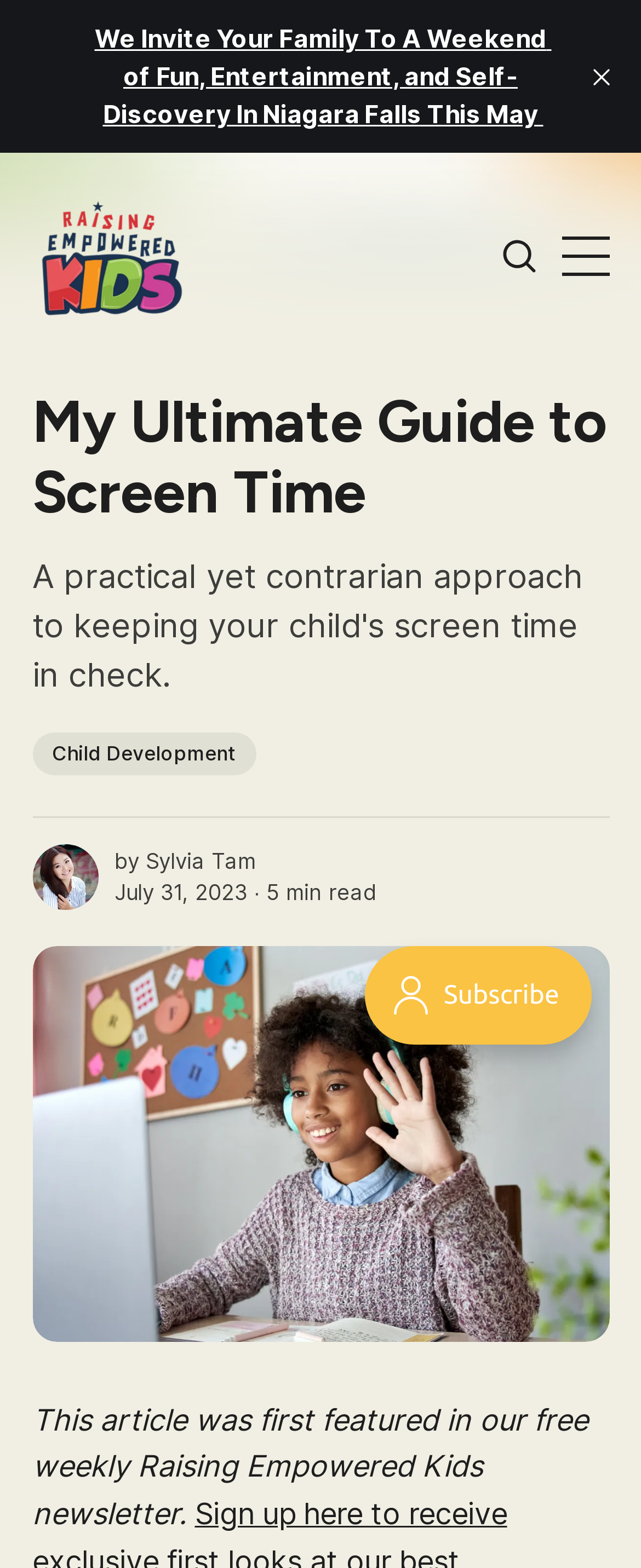What is the location mentioned in the link at the top of the webpage?
Please use the image to deliver a detailed and complete answer.

I found the location by looking at the link with the text 'We Invite Your Family To A Weekend of Fun, Entertainment, and Self-Discovery In Niagara Falls This May' which is located at the top of the webpage. This link suggests that there is an event or activity happening in Niagara Falls.